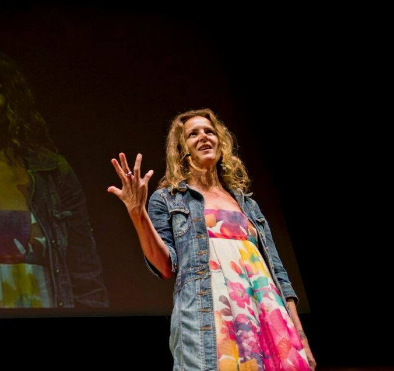What is the background of the image?
Refer to the image and provide a thorough answer to the question.

The background of the image features a projection, likely showcasing relevant visuals related to Athena's talk on environmental issues, which aligns with her commitment to raising awareness about climate change and advocating for sustainable practices.